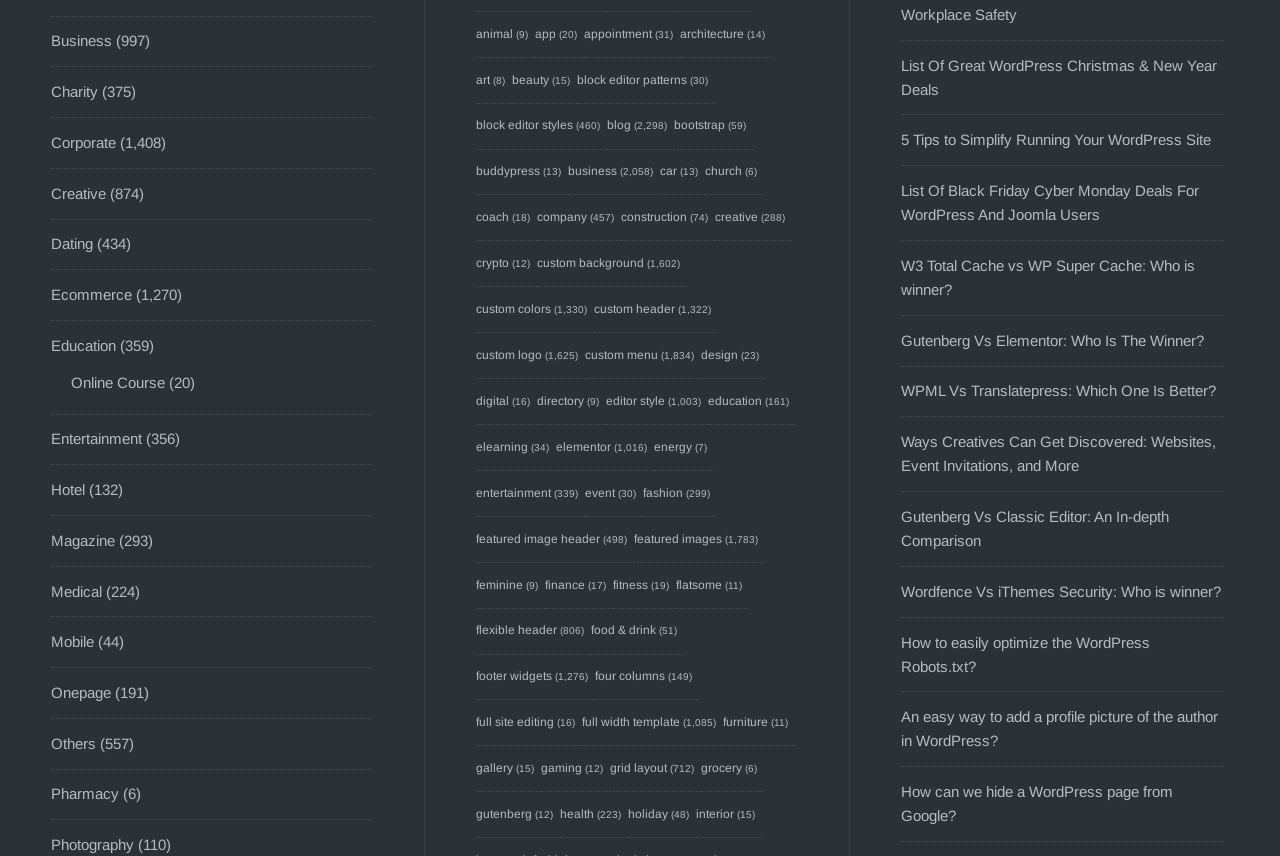Please identify the coordinates of the bounding box for the clickable region that will accomplish this instruction: "Click on Business".

[0.04, 0.038, 0.088, 0.058]